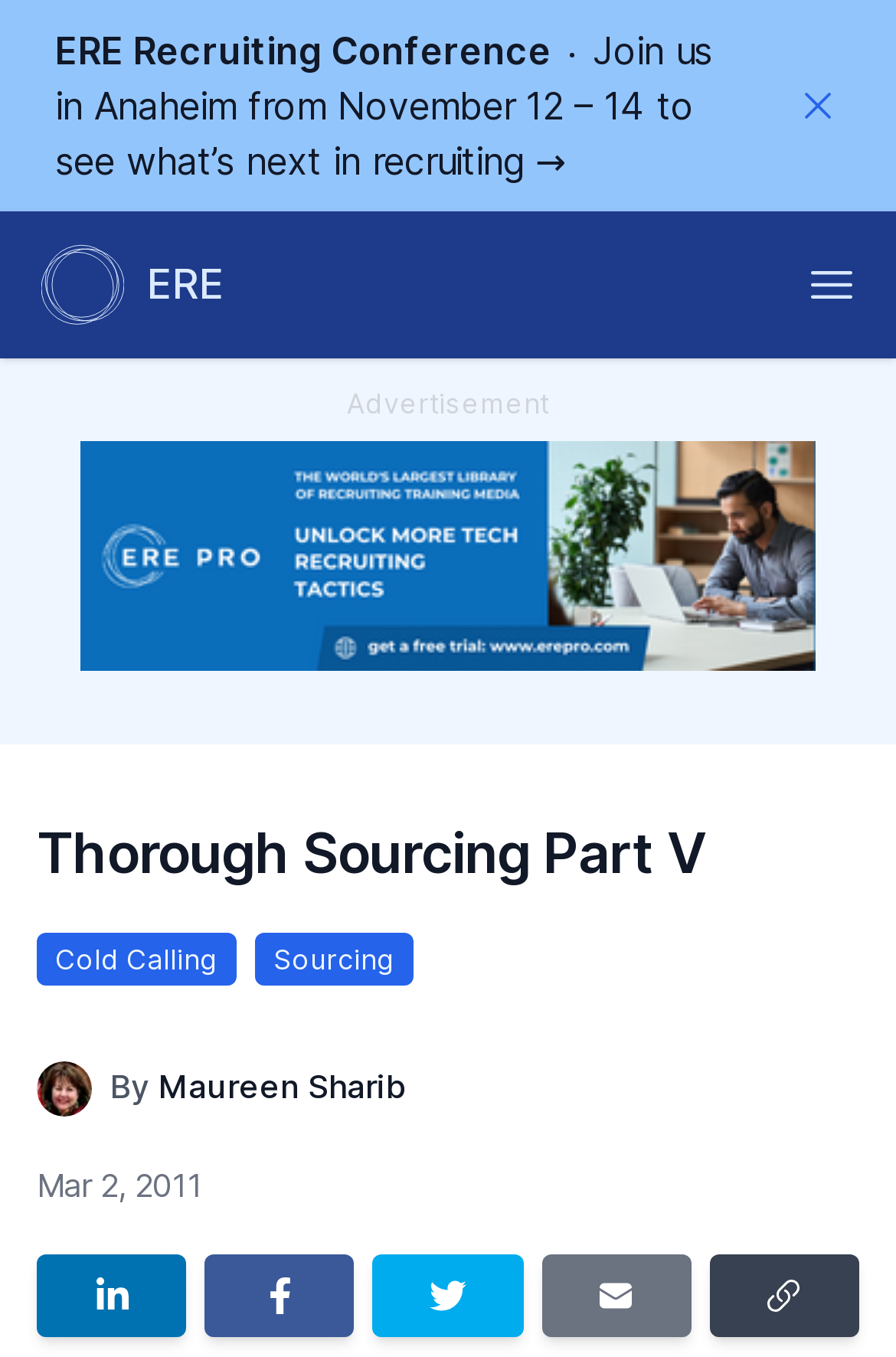Respond to the following question with a brief word or phrase:
What is the text on the button to dismiss the notification?

Dismiss